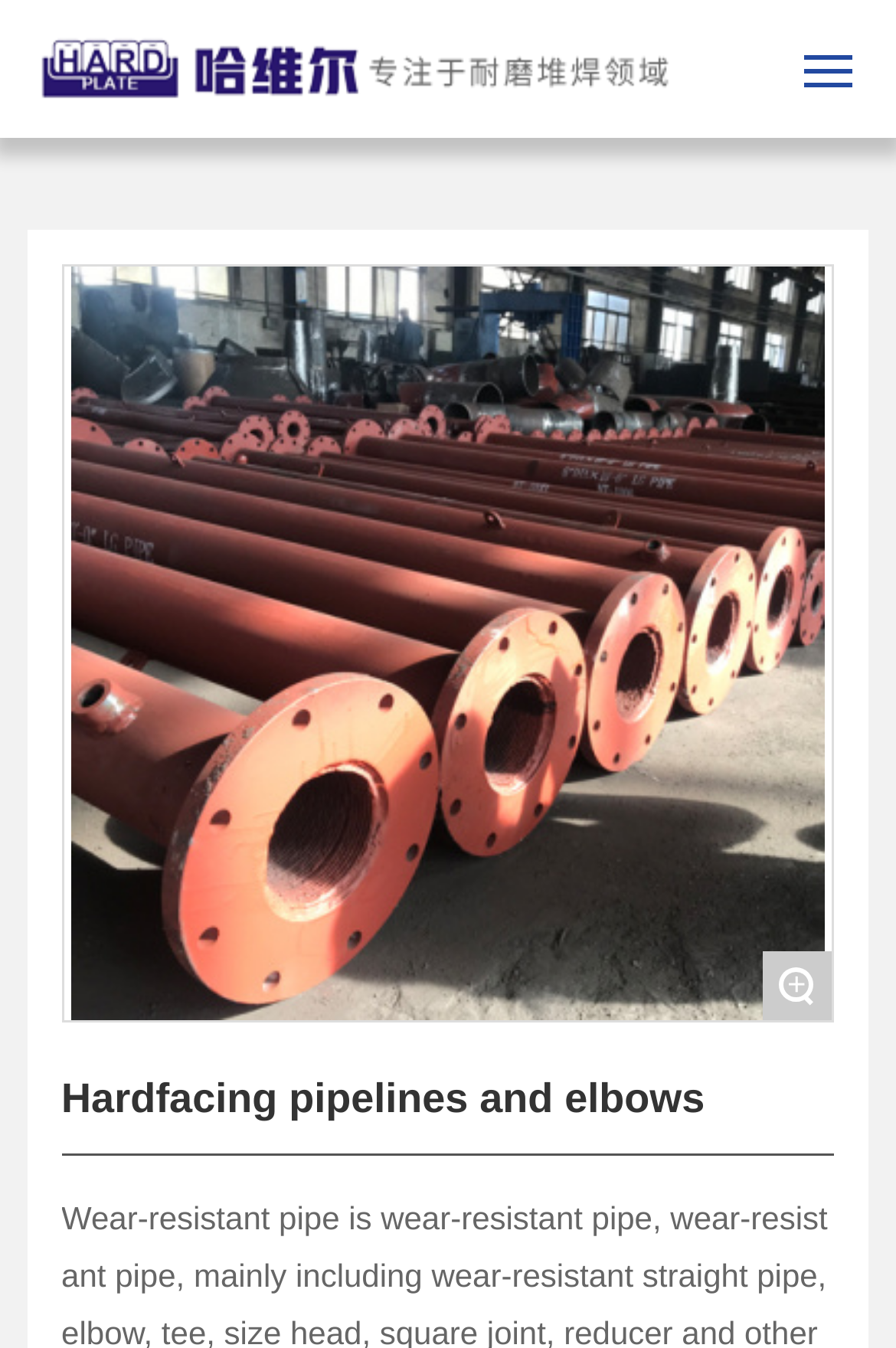Given the description "News", determine the bounding box of the corresponding UI element.

[0.051, 0.581, 0.909, 0.619]